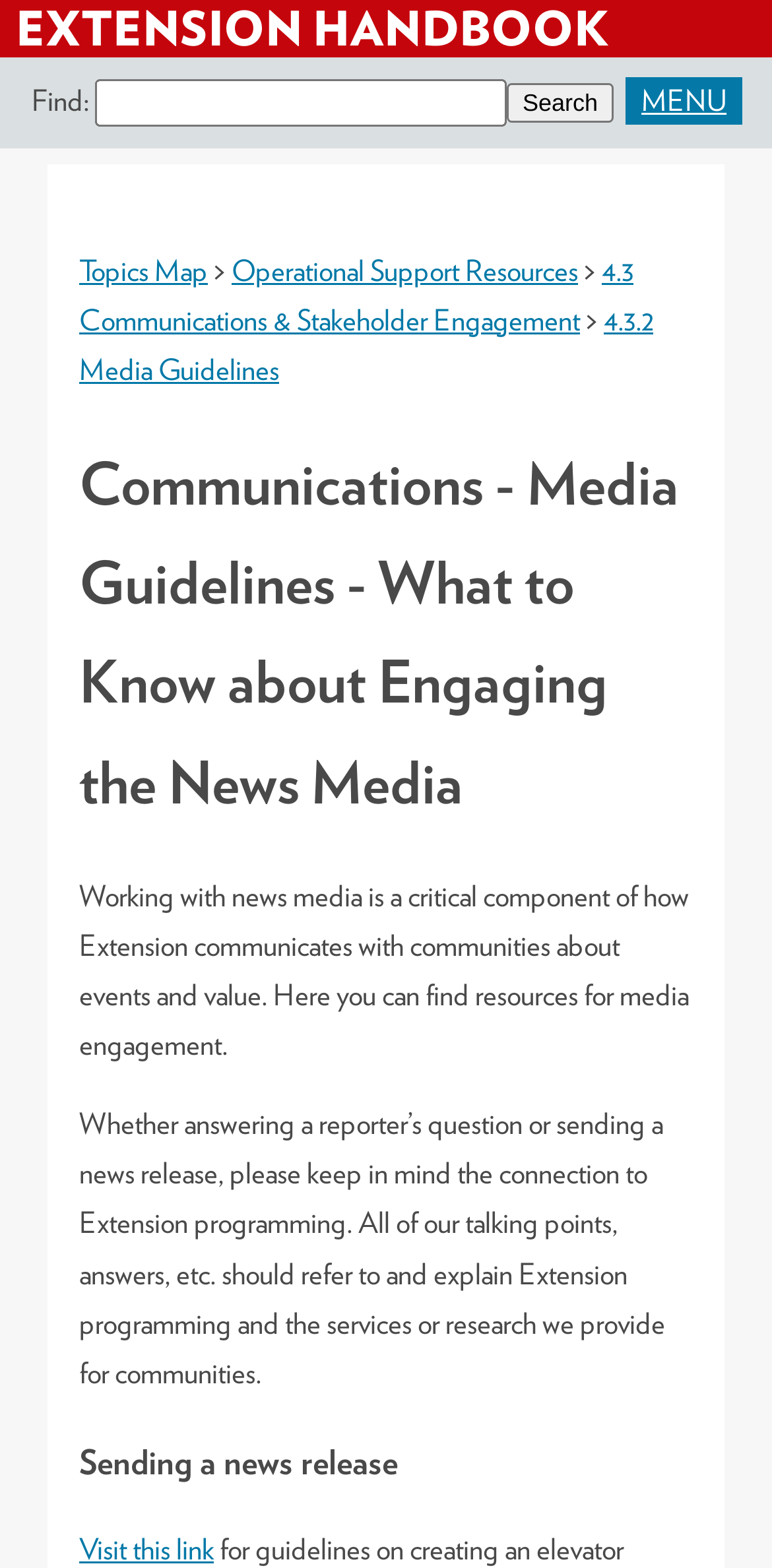Determine the bounding box coordinates for the area that should be clicked to carry out the following instruction: "Visit the Extension Handbook".

[0.0, 0.0, 0.79, 0.037]